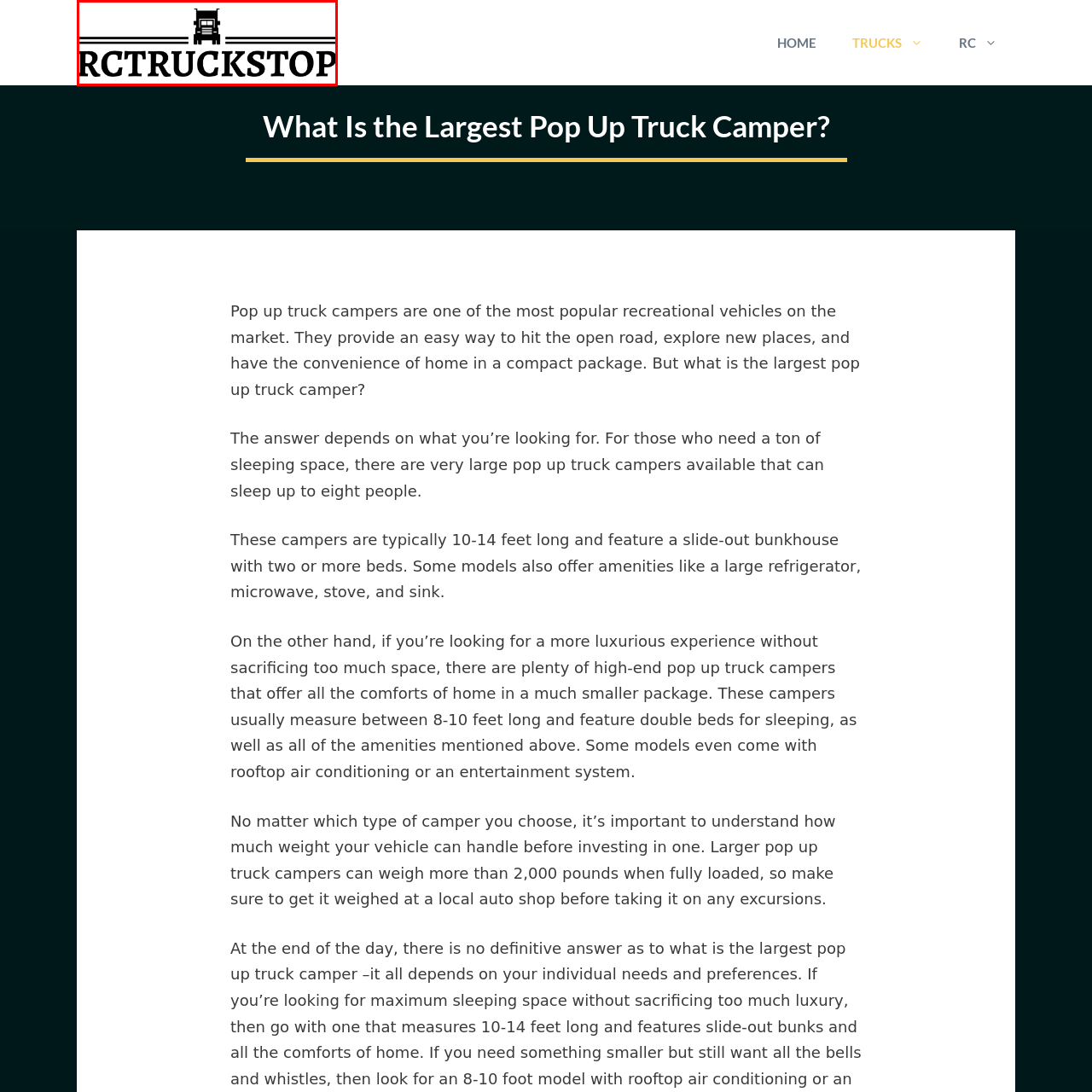What type of vehicles is the website focused on?
Focus on the section marked by the red bounding box and elaborate on the question as thoroughly as possible.

The illustration of a truck above the 'RCTruckStop' text in the logo suggests that the website is focused on truck campers and related recreational vehicles. The caption also mentions that the website provides informative content about pop up truck campers and their features.